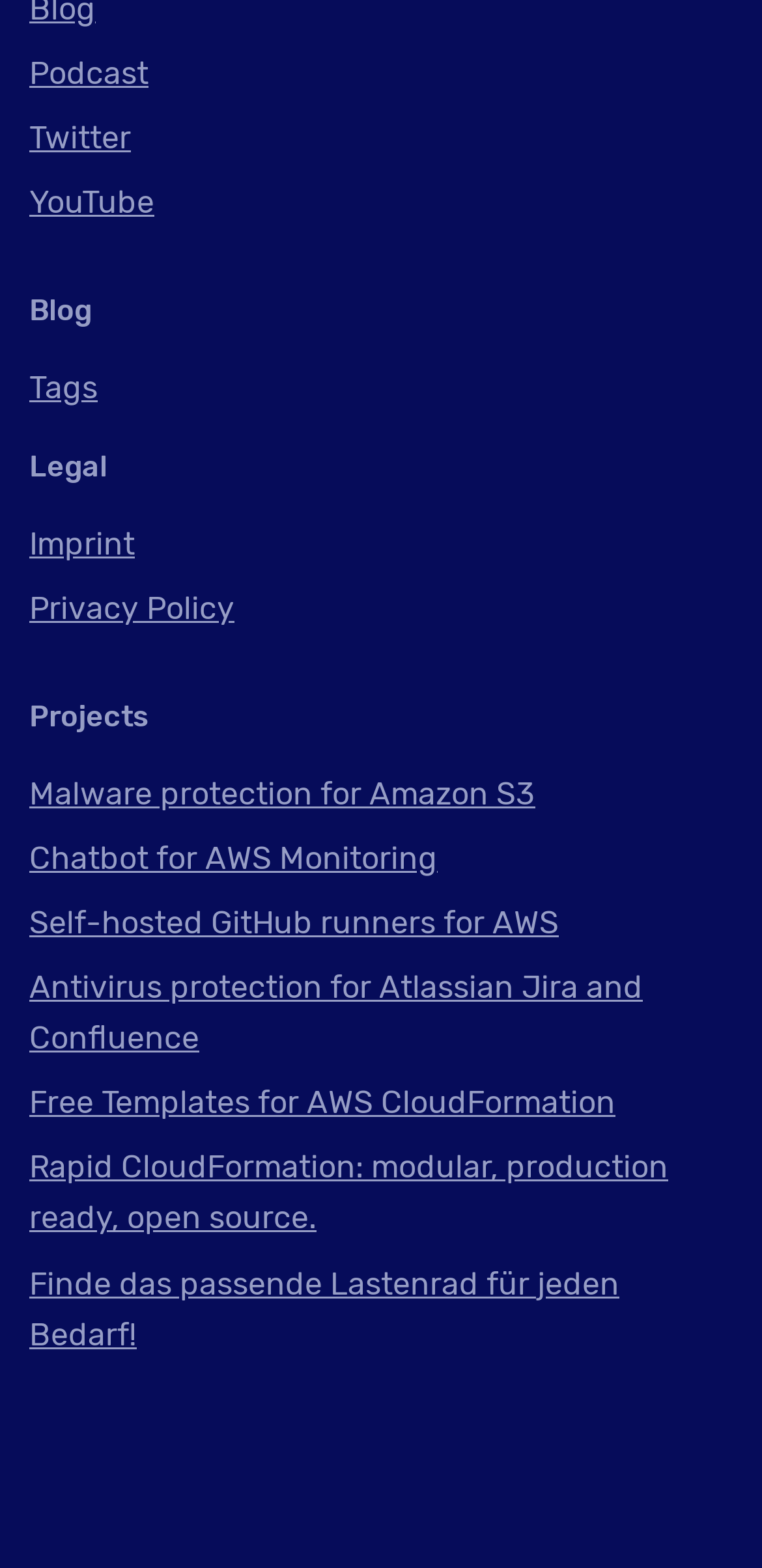Ascertain the bounding box coordinates for the UI element detailed here: "Privacy Policy". The coordinates should be provided as [left, top, right, bottom] with each value being a float between 0 and 1.

[0.038, 0.376, 0.308, 0.4]